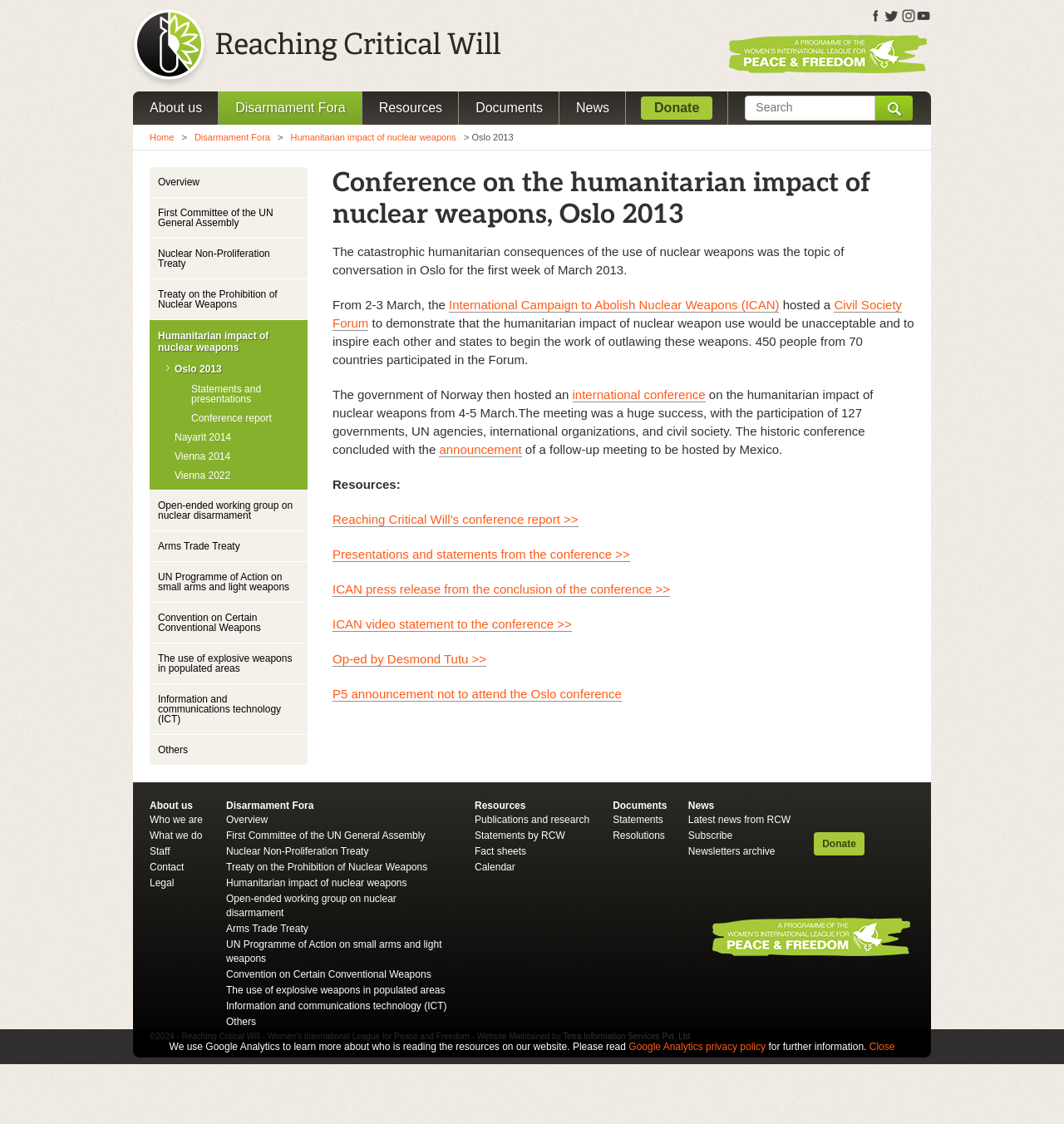What is the name of the conference report?
Using the image, respond with a single word or phrase.

Reaching Critical Will's conference report